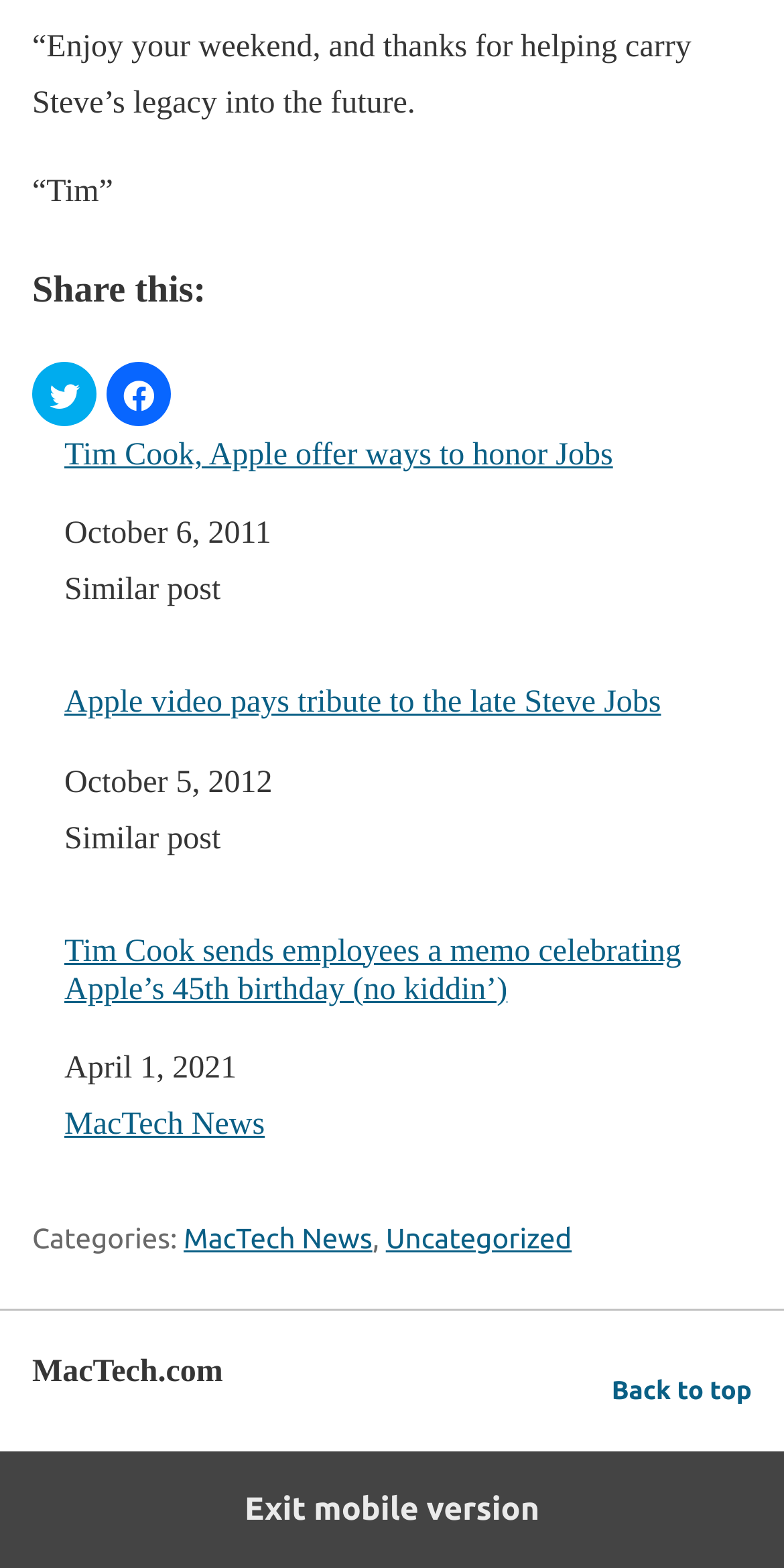What is the footer section of the webpage?
Give a single word or phrase answer based on the content of the image.

Categories and links